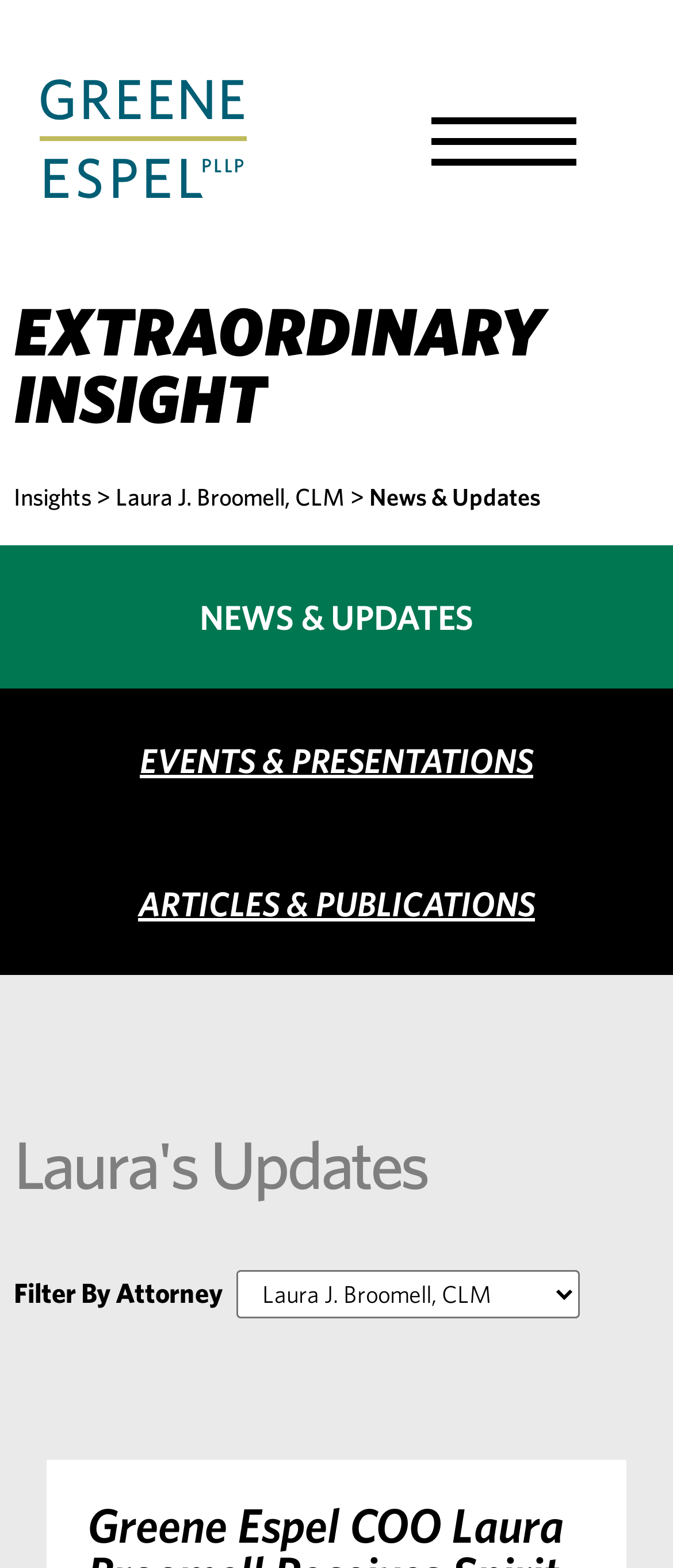Identify the bounding box coordinates of the clickable region necessary to fulfill the following instruction: "Filter by attorney". The bounding box coordinates should be four float numbers between 0 and 1, i.e., [left, top, right, bottom].

[0.351, 0.81, 0.862, 0.841]